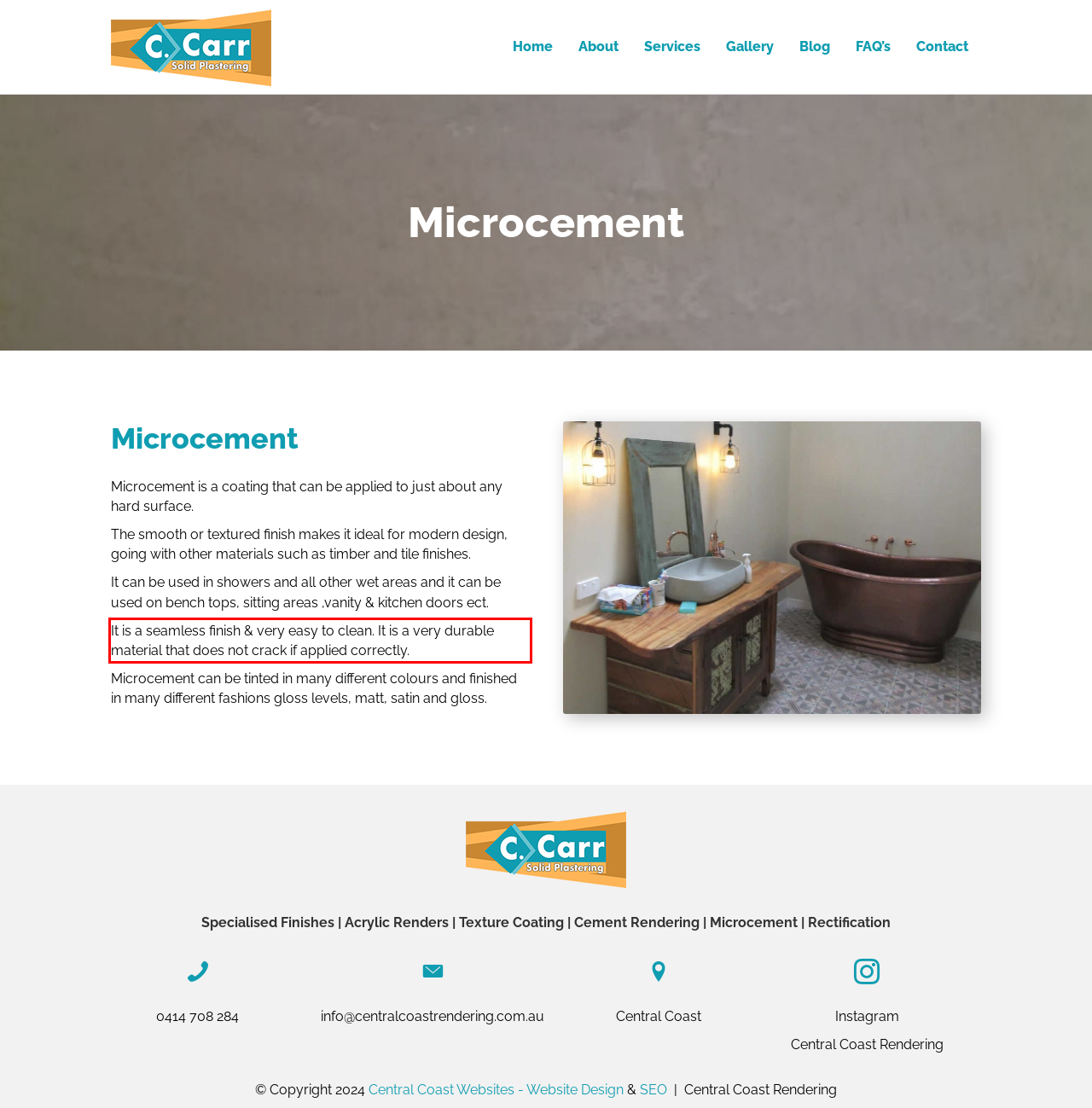You are presented with a screenshot containing a red rectangle. Extract the text found inside this red bounding box.

It is a seamless finish & very easy to clean. It is a very durable material that does not crack if applied correctly.